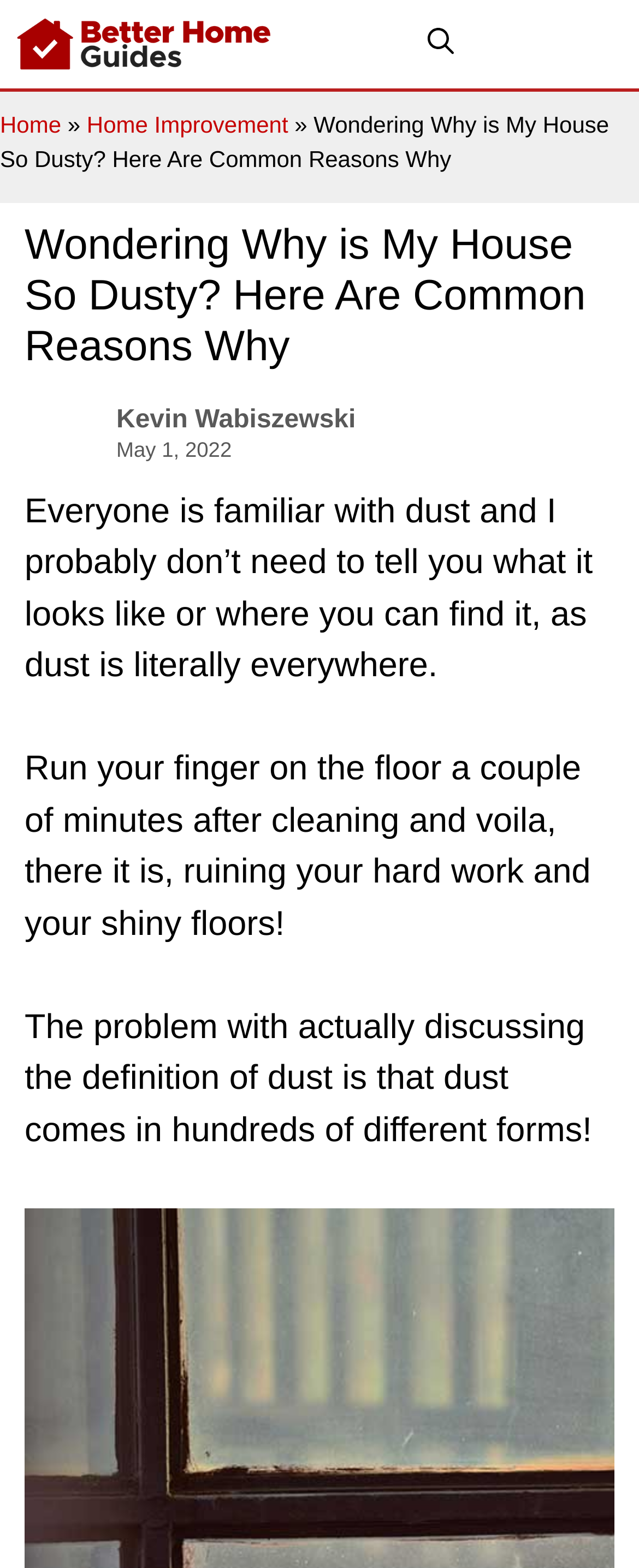Who is the author of the article?
Please provide a single word or phrase as your answer based on the image.

Kevin Wabiszewski